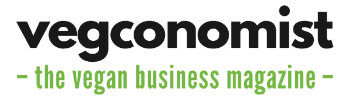Provide a comprehensive description of the image.

The image features the logo of "vegconomist," which is styled prominently with bold black font. Beneath the name, in a complementary green shade, the tagline reads "the vegan business magazine," emphasizing the publication's focus on the vegan industry and business sector. The design is clean and modern, reflecting a professional tone suitable for a magazine dedicated to news and information on veganism and related business ventures.